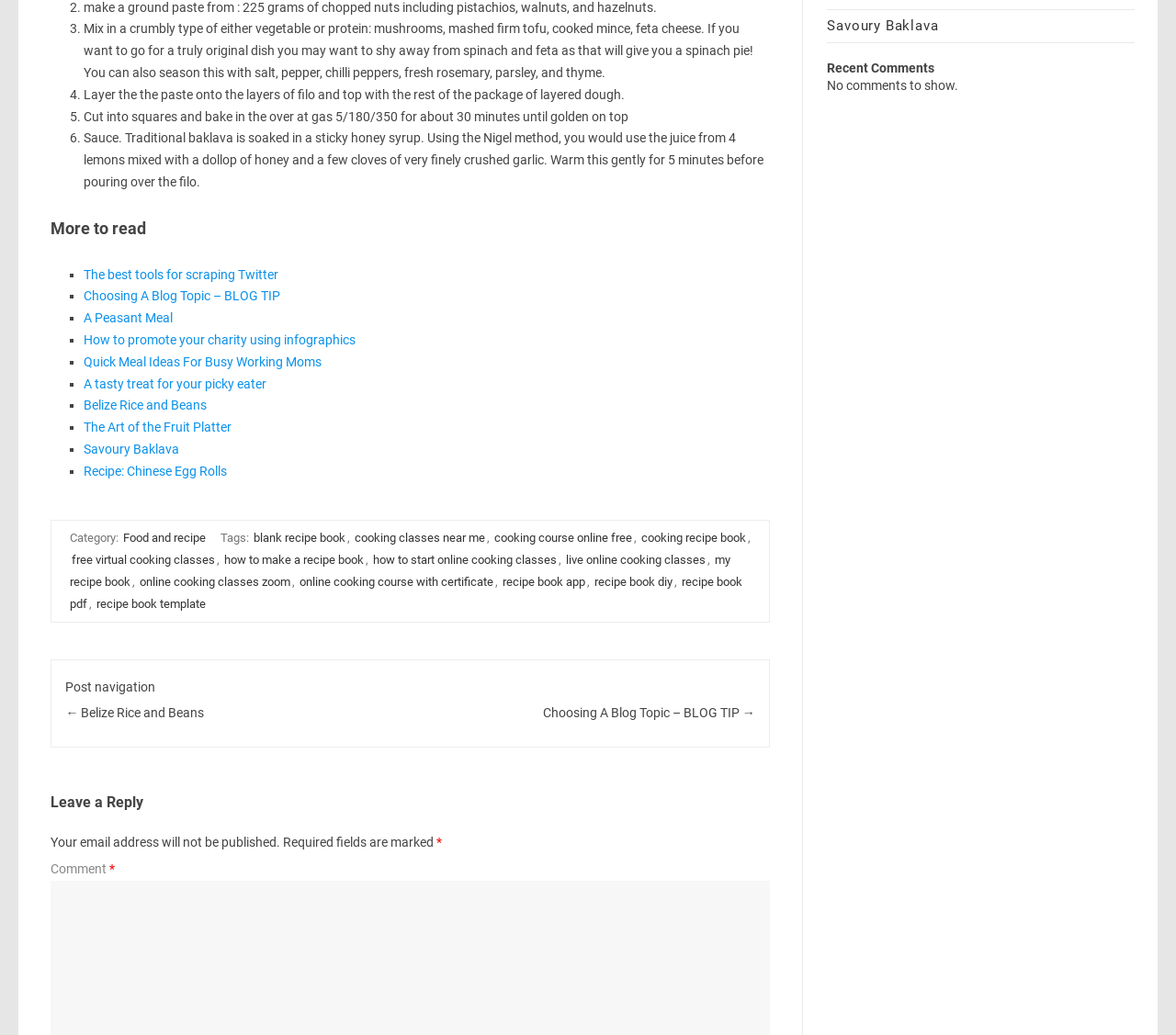Based on the element description http://code.x2go.org/gitweb?p=x2goserver.git;a=blob_plain;f=x2goserver.spec;hb=HEAD, identify the bounding box coordinates for the UI element. The coordinates should be in the format (top-left x, top-left y, bottom-right x, bottom-right y) and within the 0 to 1 range.

None